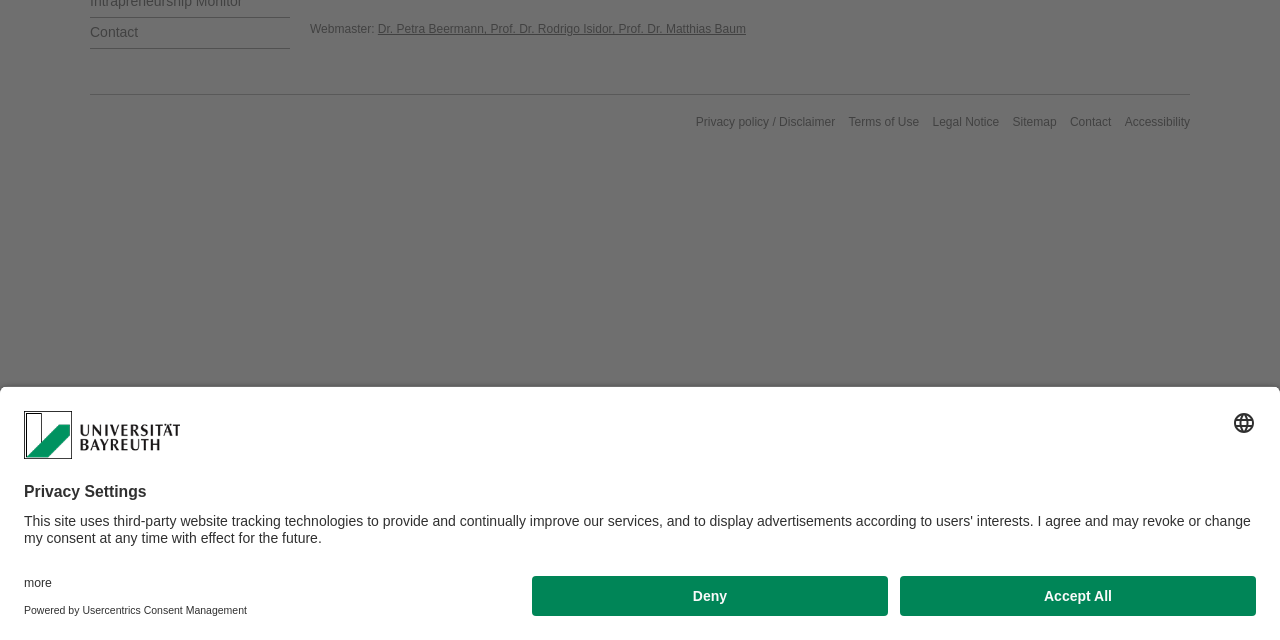Determine the bounding box for the UI element that matches this description: "Privacy policy / Disclaimer".

[0.544, 0.178, 0.652, 0.206]